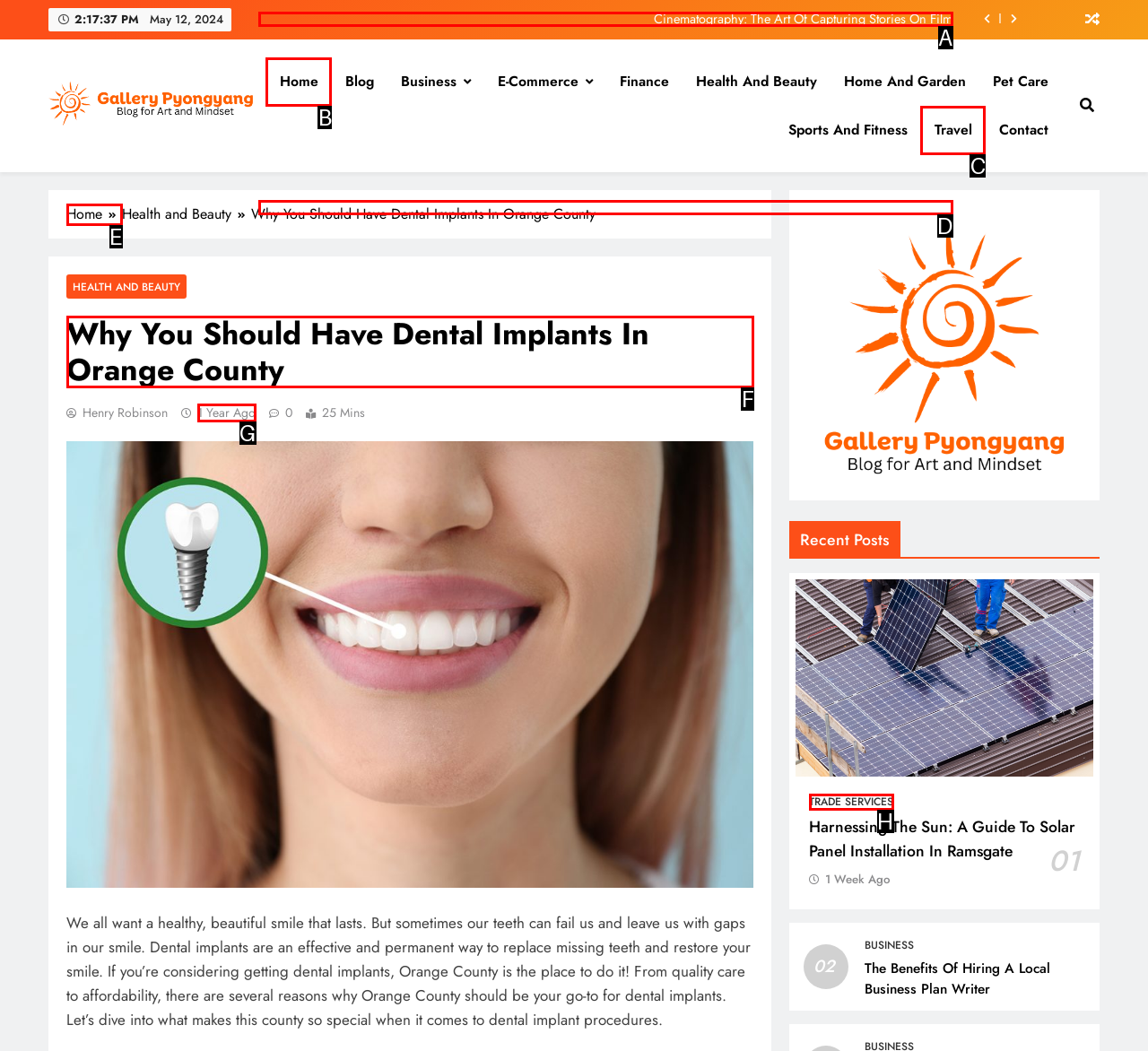Tell me which option I should click to complete the following task: Read the 'Why You Should Have Dental Implants In Orange County' article Answer with the option's letter from the given choices directly.

F